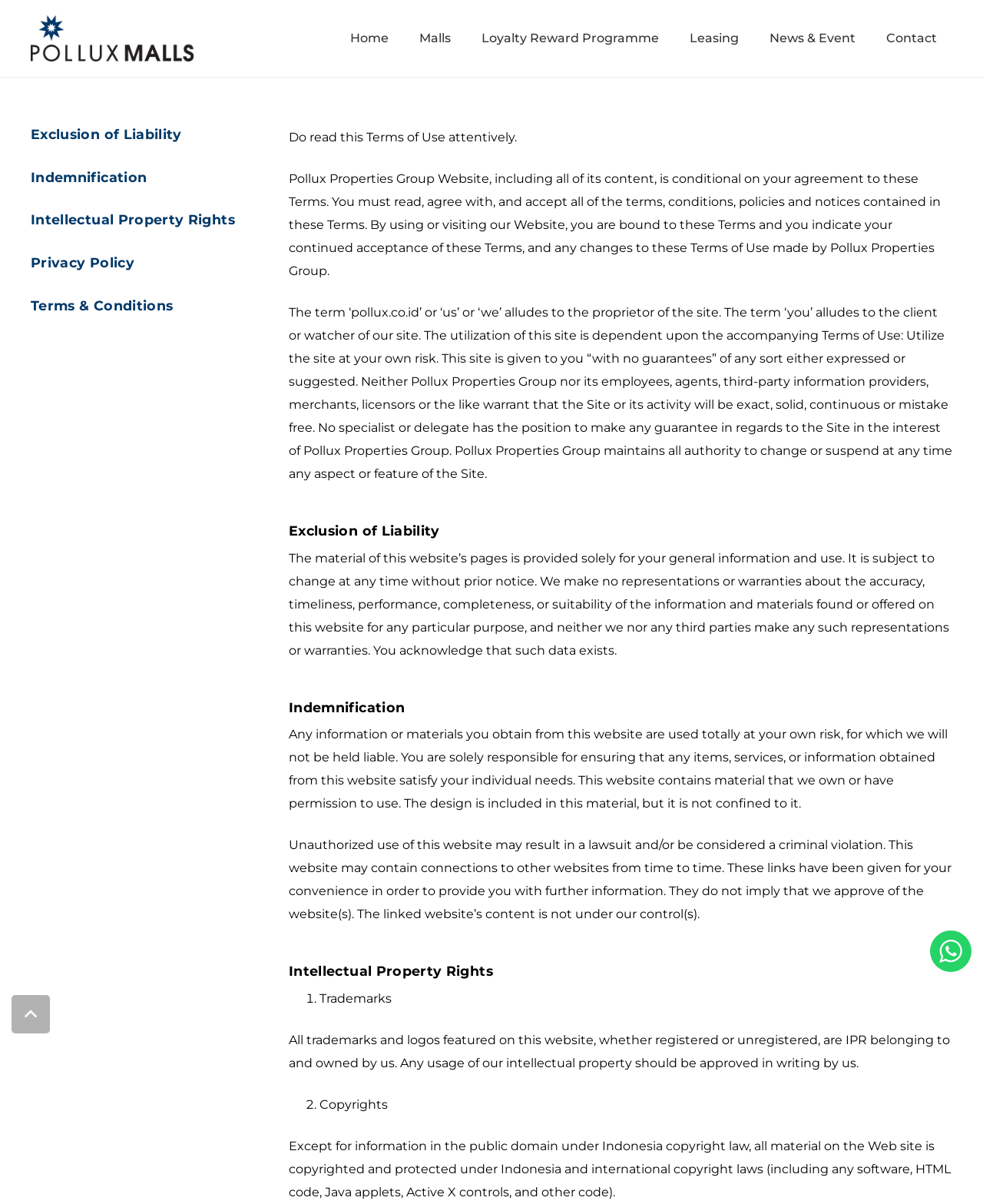Please provide a one-word or short phrase answer to the question:
What is the purpose of this webpage?

Terms and Conditions